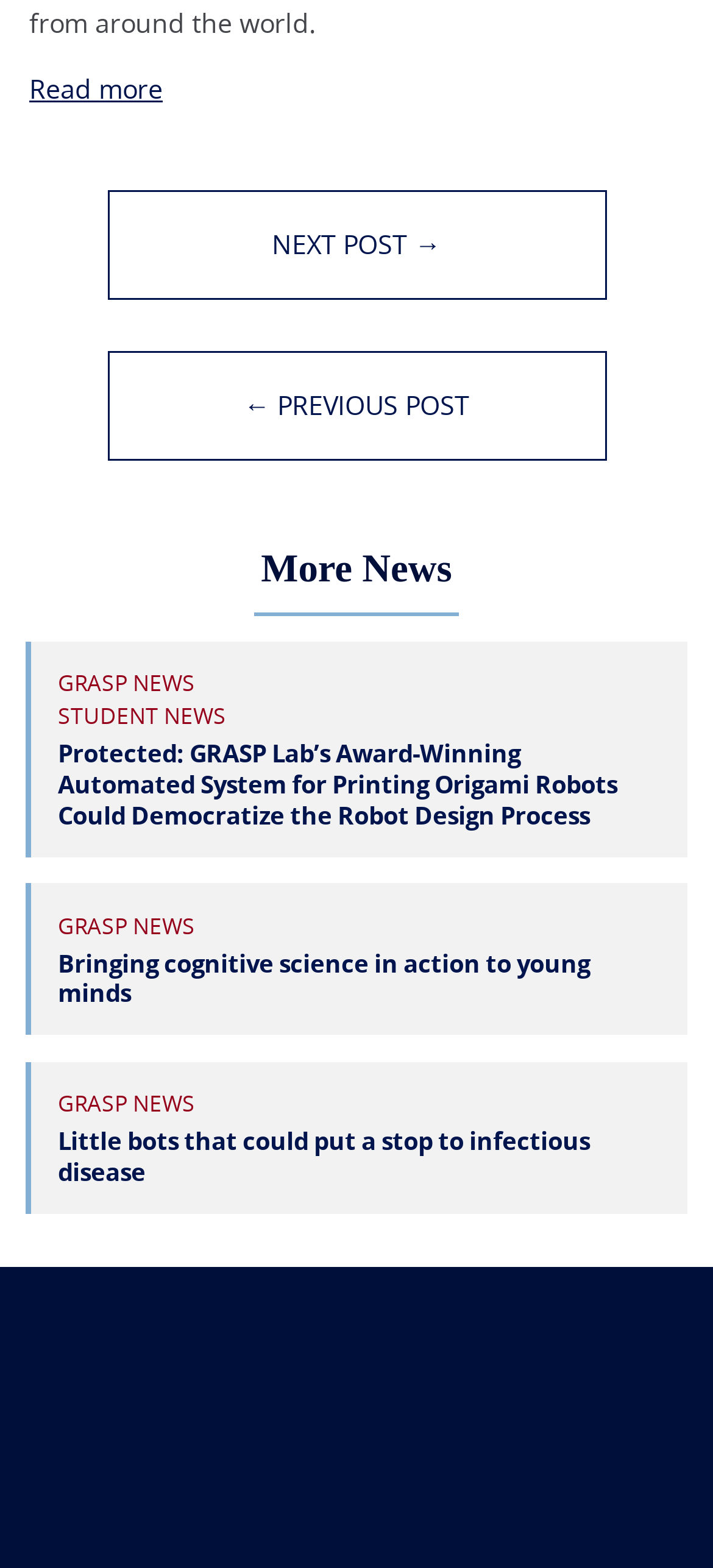Please provide a comprehensive answer to the question below using the information from the image: How many news articles are there in total?

There are four news articles in total, which are indicated by the link elements with IDs 260, 262, 264, and the 'Read more' link element with ID 255.